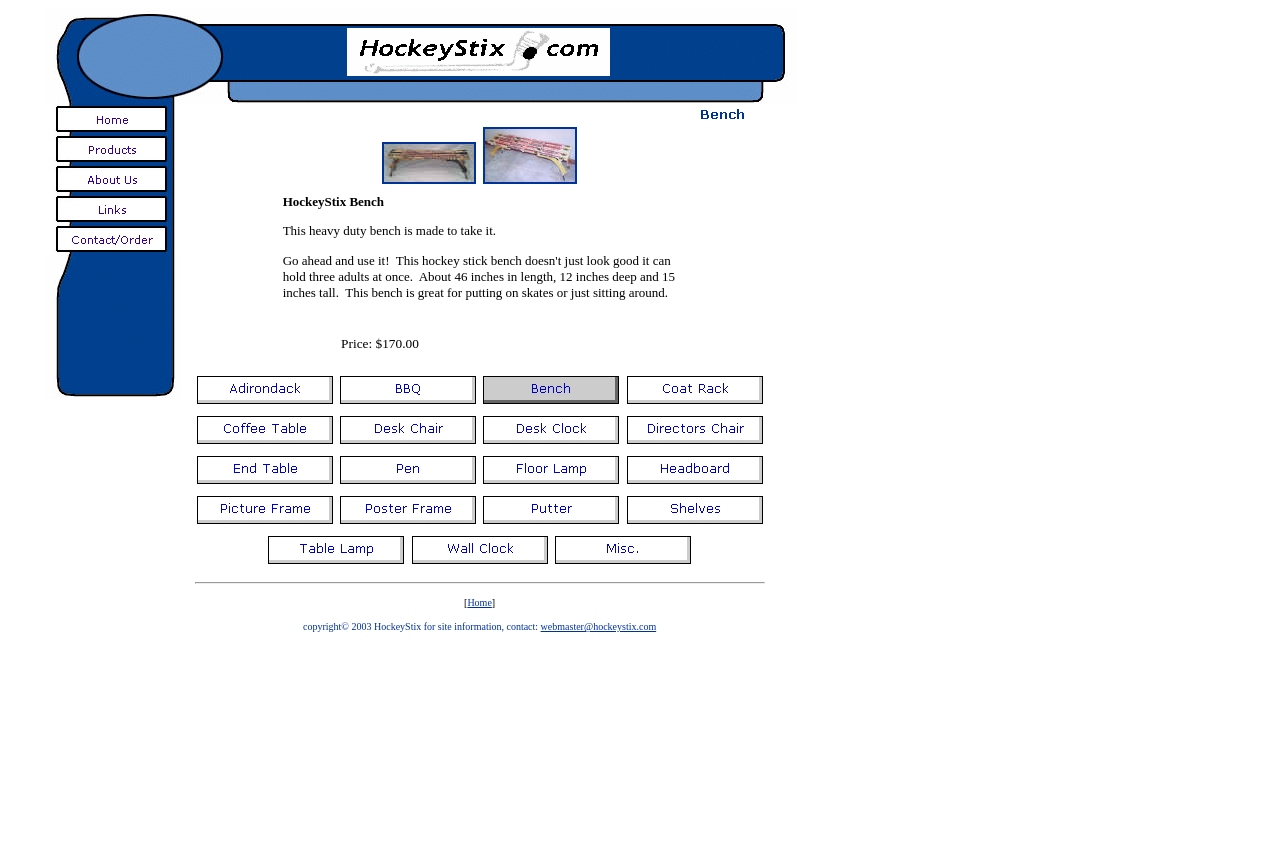Identify the bounding box coordinates necessary to click and complete the given instruction: "Click on the Adirondack link".

[0.152, 0.443, 0.262, 0.46]